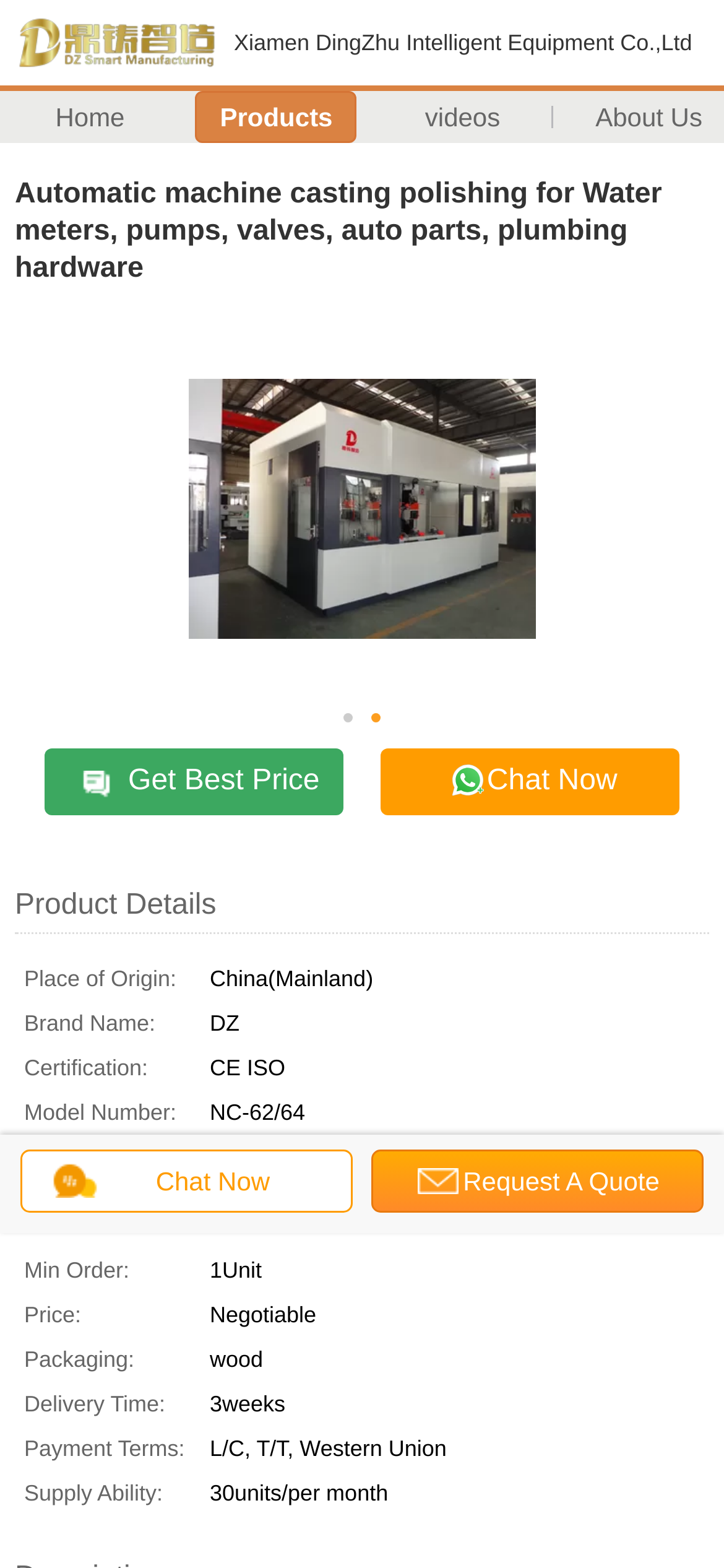Identify the coordinates of the bounding box for the element that must be clicked to accomplish the instruction: "Click on the 'Home' link".

[0.012, 0.059, 0.236, 0.09]